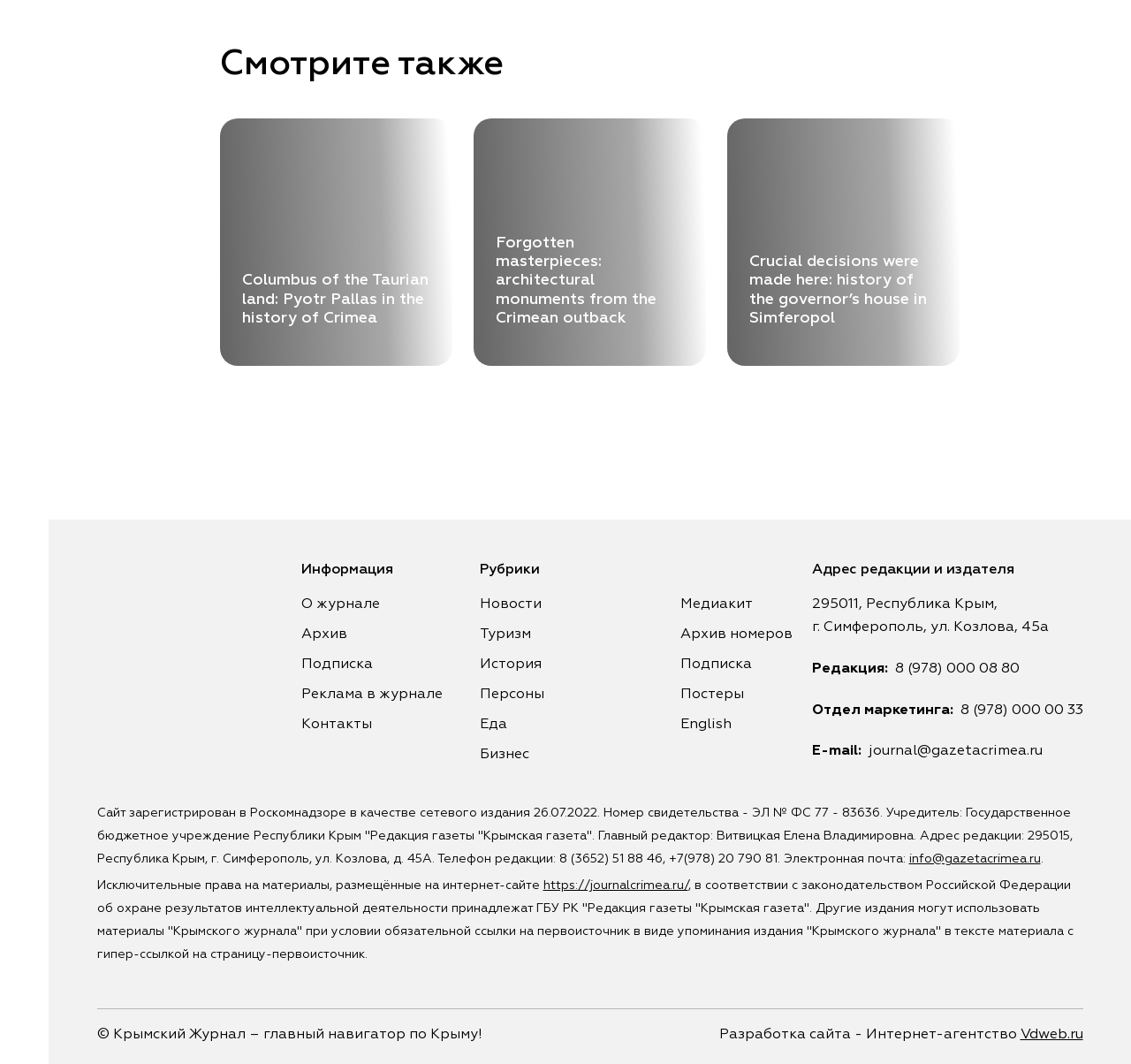Respond to the following query with just one word or a short phrase: 
What is the topic of the first article?

Columbus of the Taurian land: Pyotr Pallas in the history of Crimea